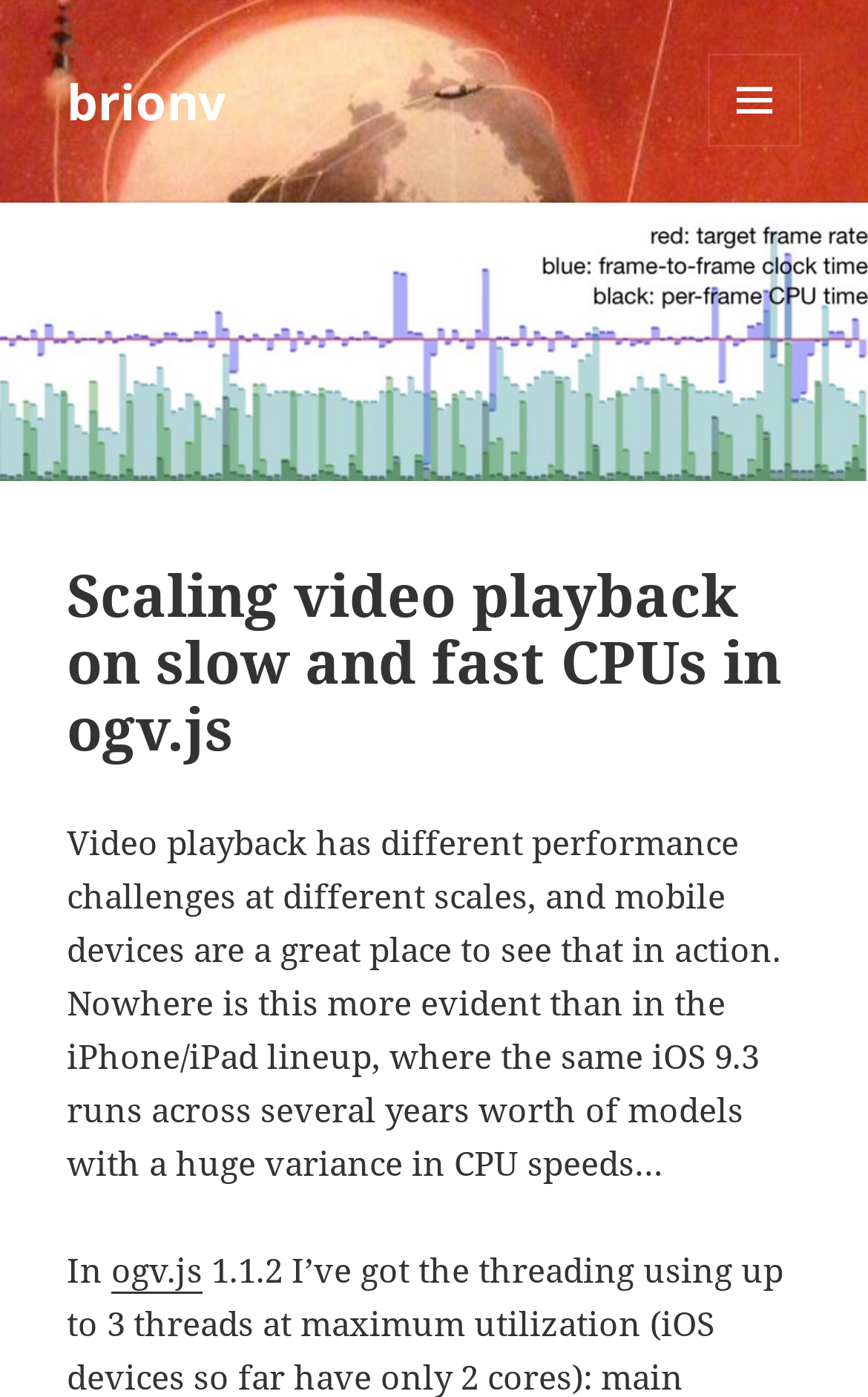Locate the heading on the webpage and return its text.

Scaling video playback on slow and fast CPUs in ogv.js